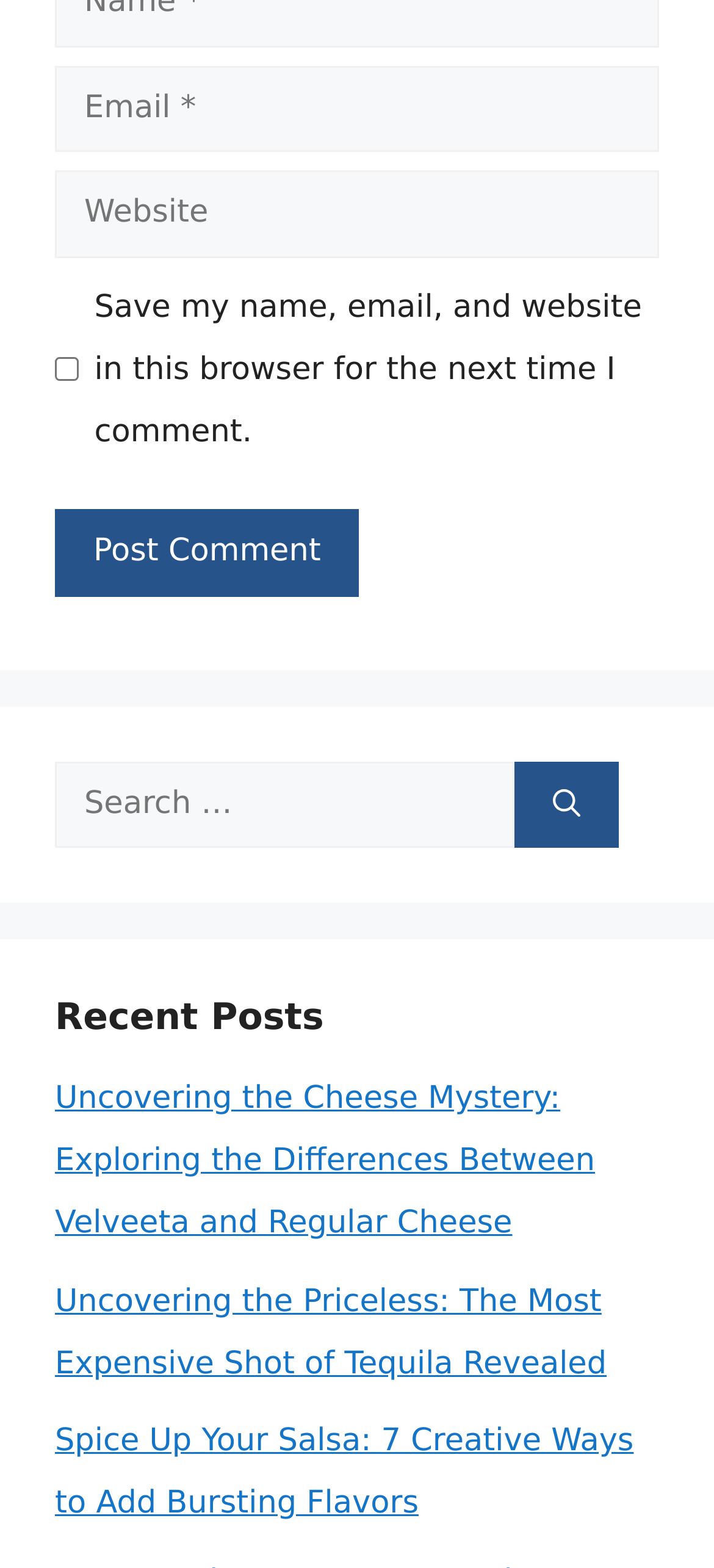Give a concise answer of one word or phrase to the question: 
What is the purpose of the button 'Post Comment'?

To post a comment